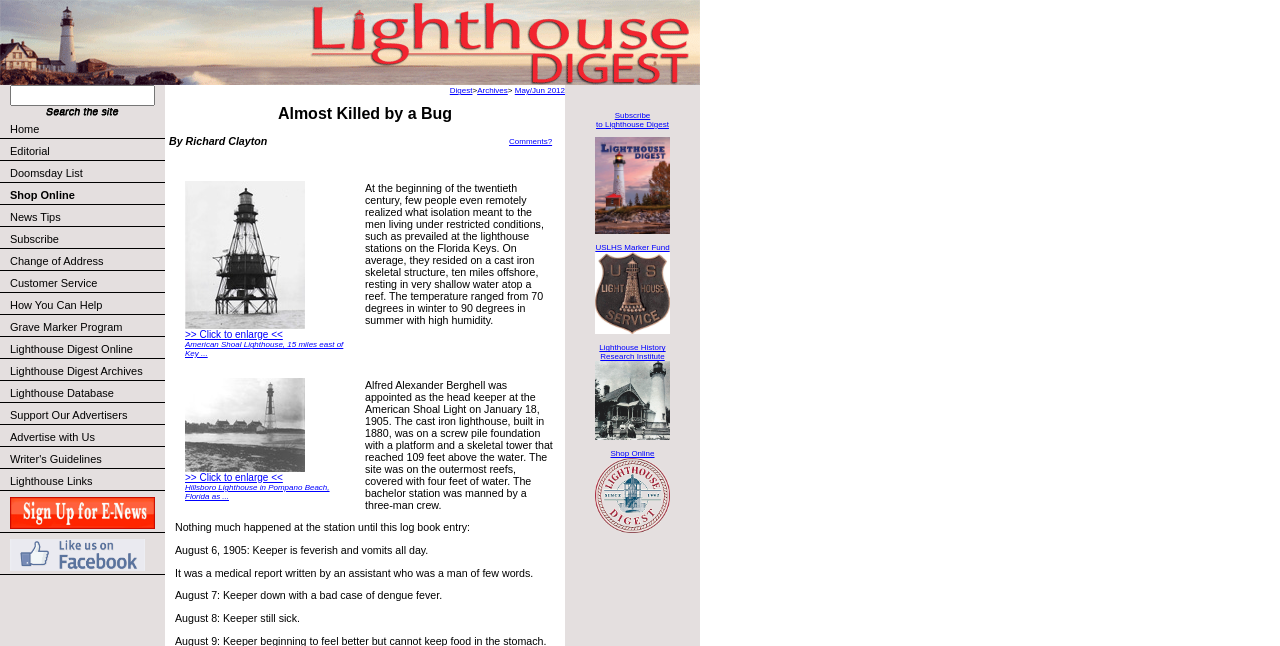Locate the coordinates of the bounding box for the clickable region that fulfills this instruction: "Read the article Almost Killed by a Bug".

[0.13, 0.159, 0.44, 0.193]